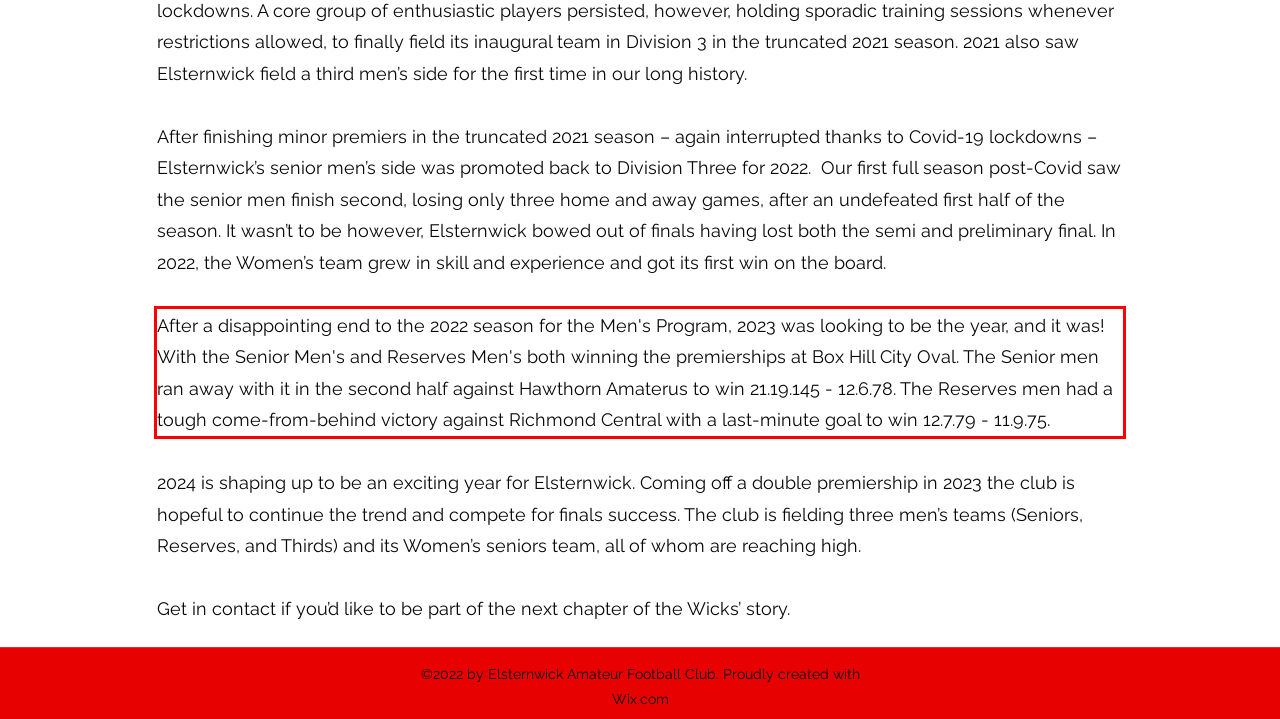Identify the text within the red bounding box on the webpage screenshot and generate the extracted text content.

After a disappointing end to the 2022 season for the Men's Program, 2023 was looking to be the year, and it was! With the Senior Men's and Reserves Men's both winning the premierships at Box Hill City Oval. The Senior men ran away with it in the second half against Hawthorn Amaterus to win 21.19.145 - 12.6.78. The Reserves men had a tough come-from-behind victory against Richmond Central with a last-minute goal to win 12.7.79 - 11.9.75.